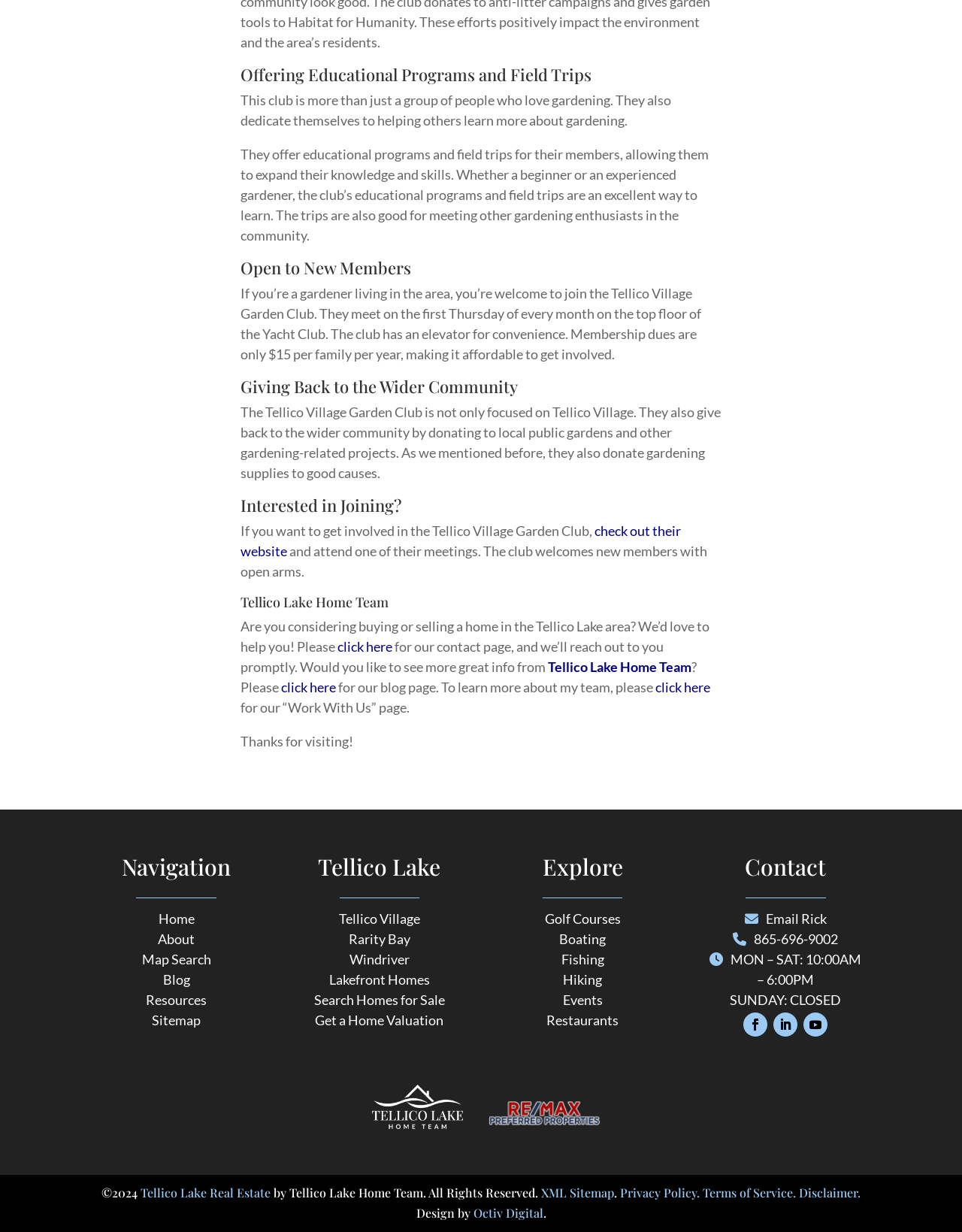Please locate the bounding box coordinates of the element that needs to be clicked to achieve the following instruction: "Click on 'CACOL IN THE MEDIA'". The coordinates should be four float numbers between 0 and 1, i.e., [left, top, right, bottom].

None